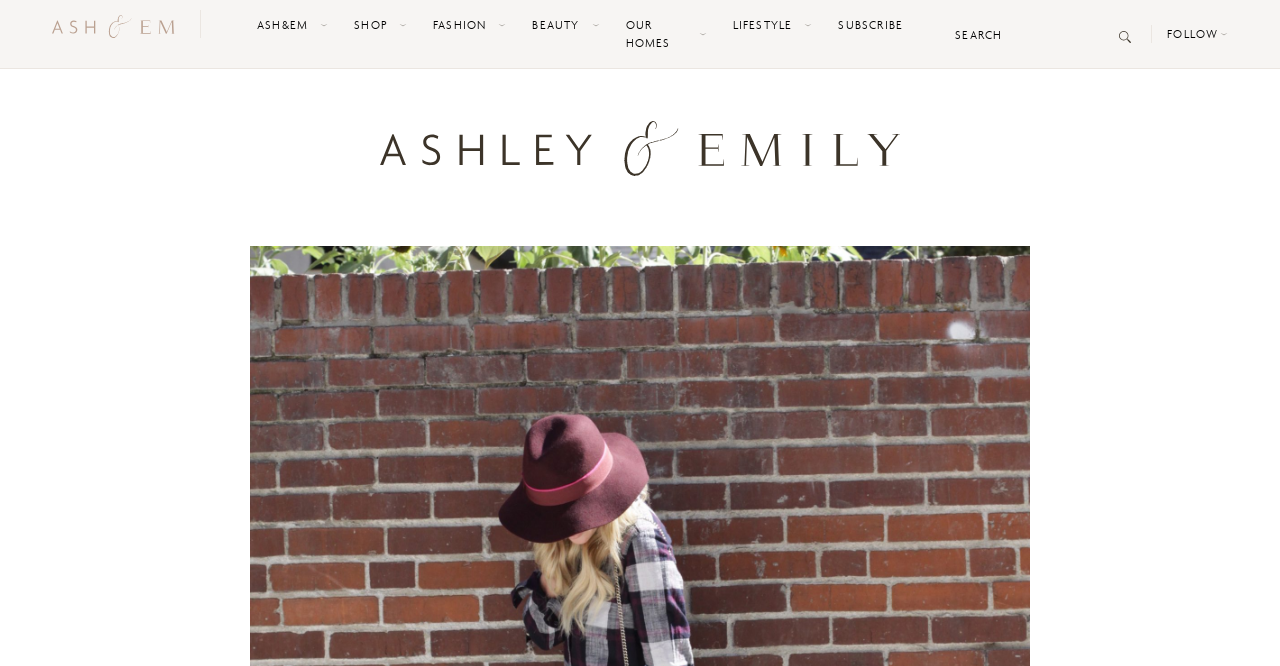Please identify the bounding box coordinates of the element's region that needs to be clicked to fulfill the following instruction: "follow the blog". The bounding box coordinates should consist of four float numbers between 0 and 1, i.e., [left, top, right, bottom].

[0.912, 0.041, 0.952, 0.062]